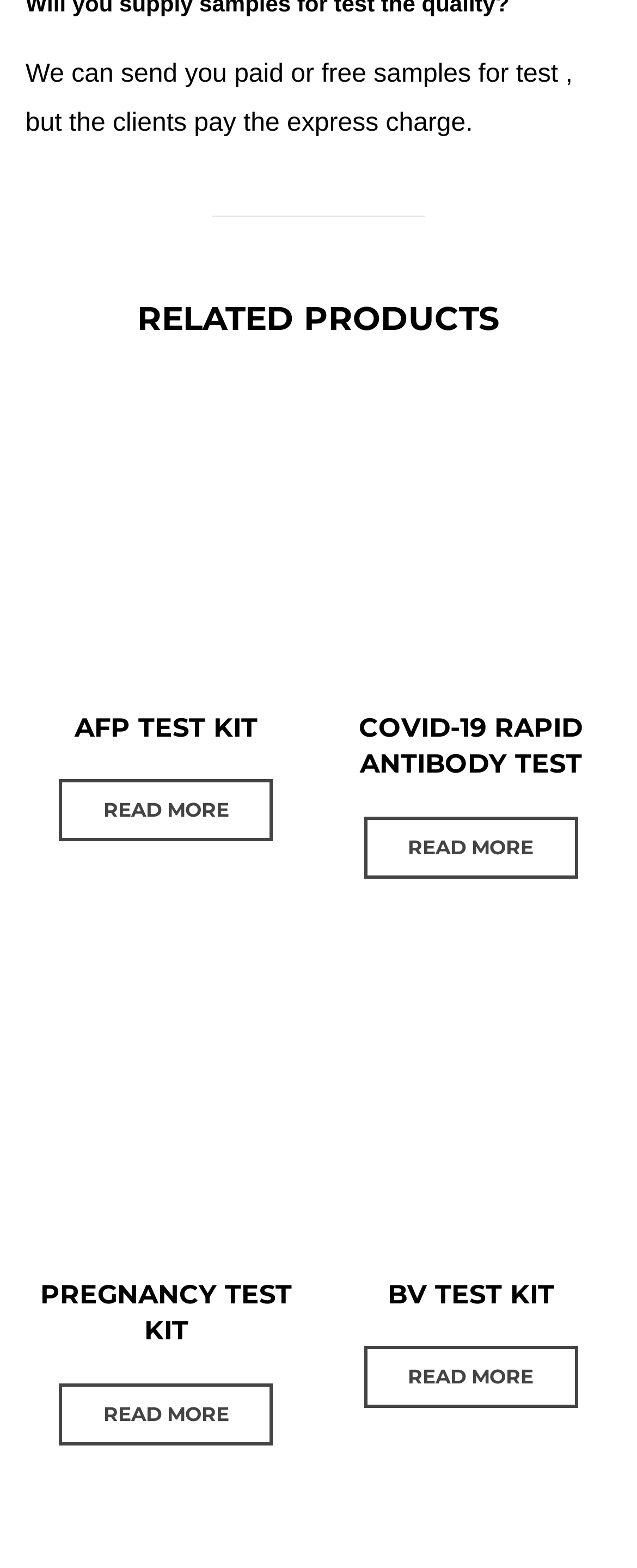Provide the bounding box coordinates, formatted as (top-left x, top-left y, bottom-right x, bottom-right y), with all values being floating point numbers between 0 and 1. Identify the bounding box of the UI element that matches the description: COVID-19 RAPID ANTIBODY TEST

[0.518, 0.249, 0.96, 0.549]